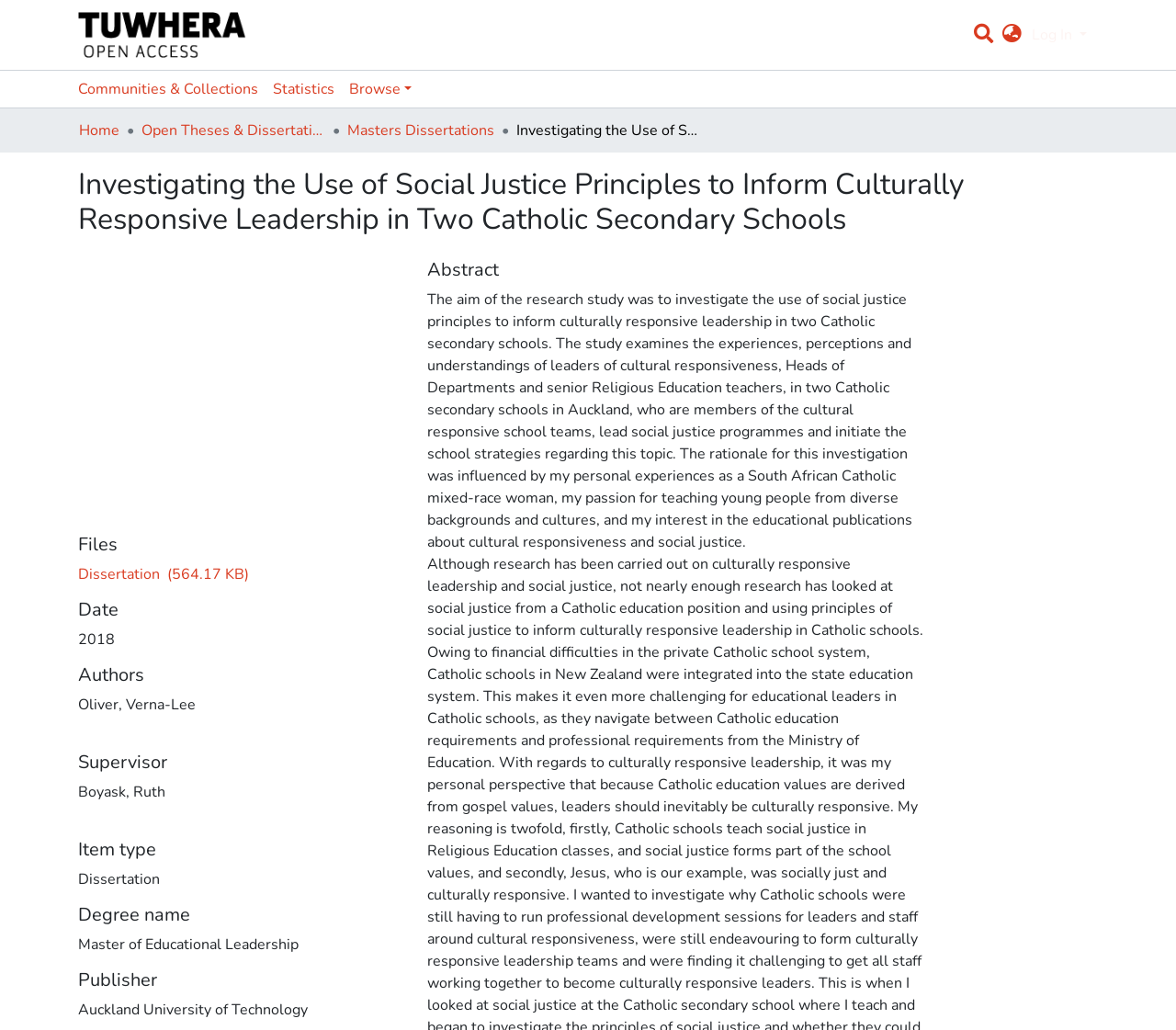Determine the bounding box coordinates of the region I should click to achieve the following instruction: "Switch language". Ensure the bounding box coordinates are four float numbers between 0 and 1, i.e., [left, top, right, bottom].

[0.847, 0.023, 0.874, 0.045]